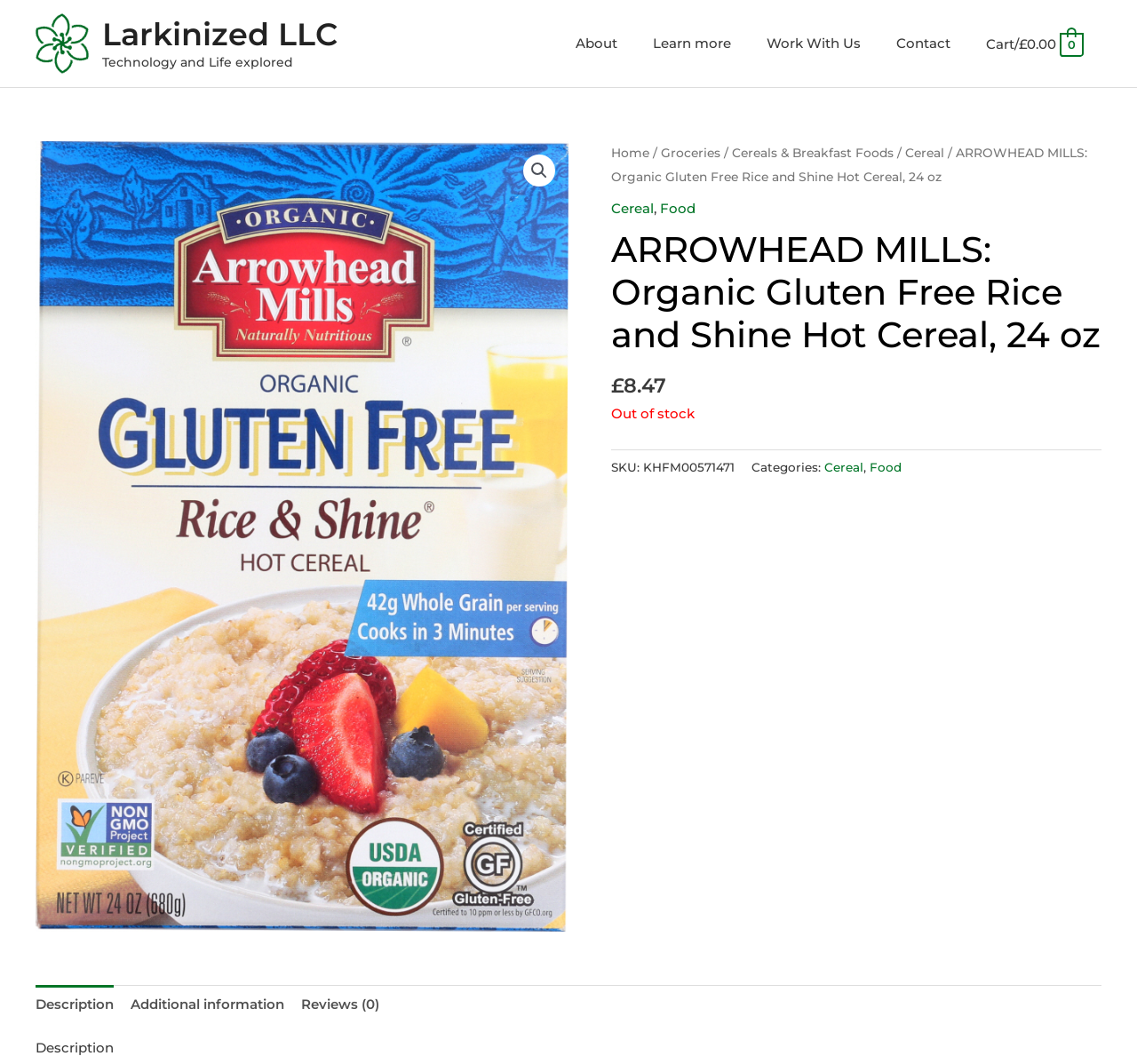Locate the bounding box coordinates of the clickable region necessary to complete the following instruction: "Search for:". Provide the coordinates in the format of four float numbers between 0 and 1, i.e., [left, top, right, bottom].

None